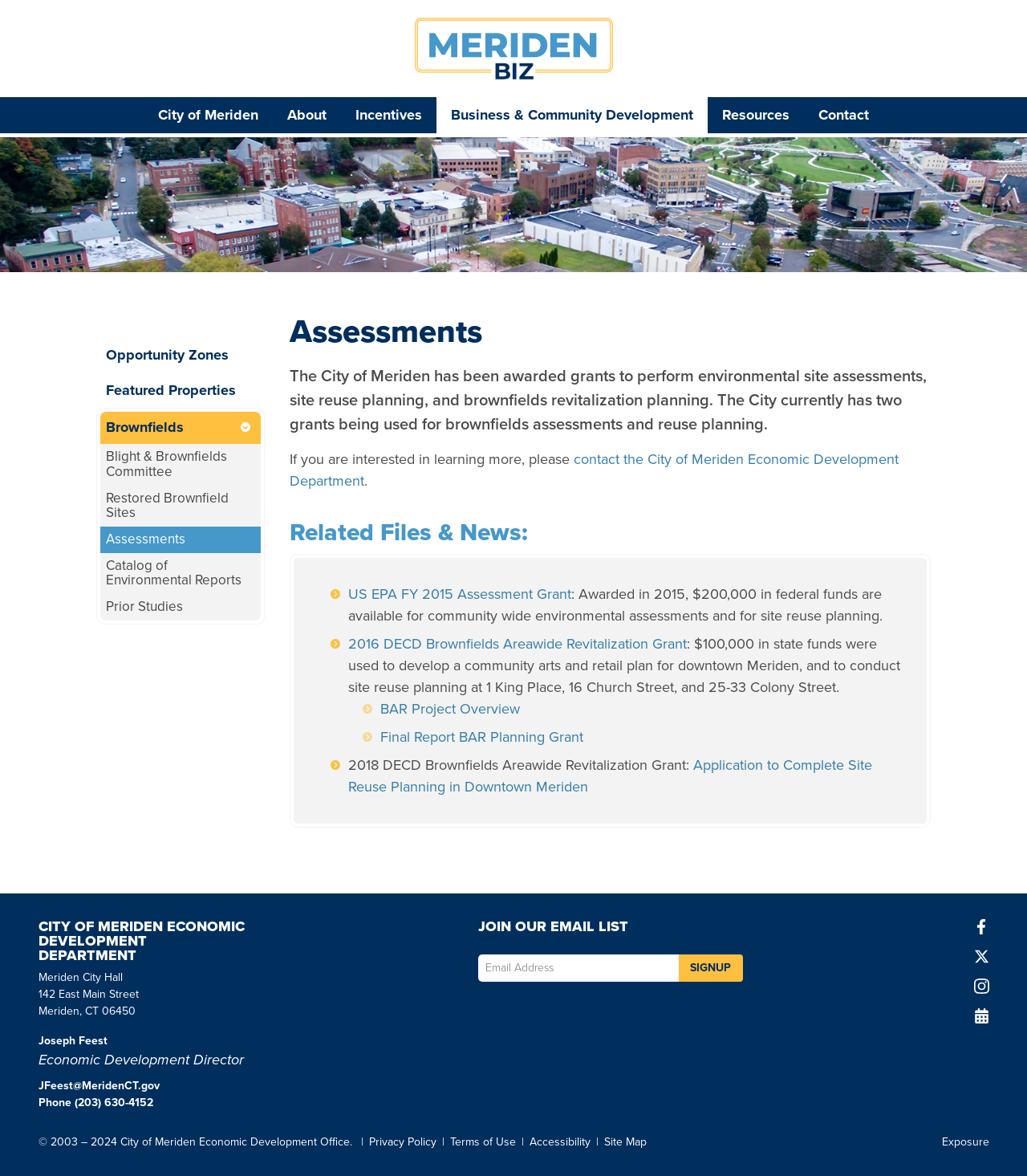Please specify the bounding box coordinates of the clickable section necessary to execute the following command: "Click the 'Contact' link".

[0.783, 0.082, 0.86, 0.113]